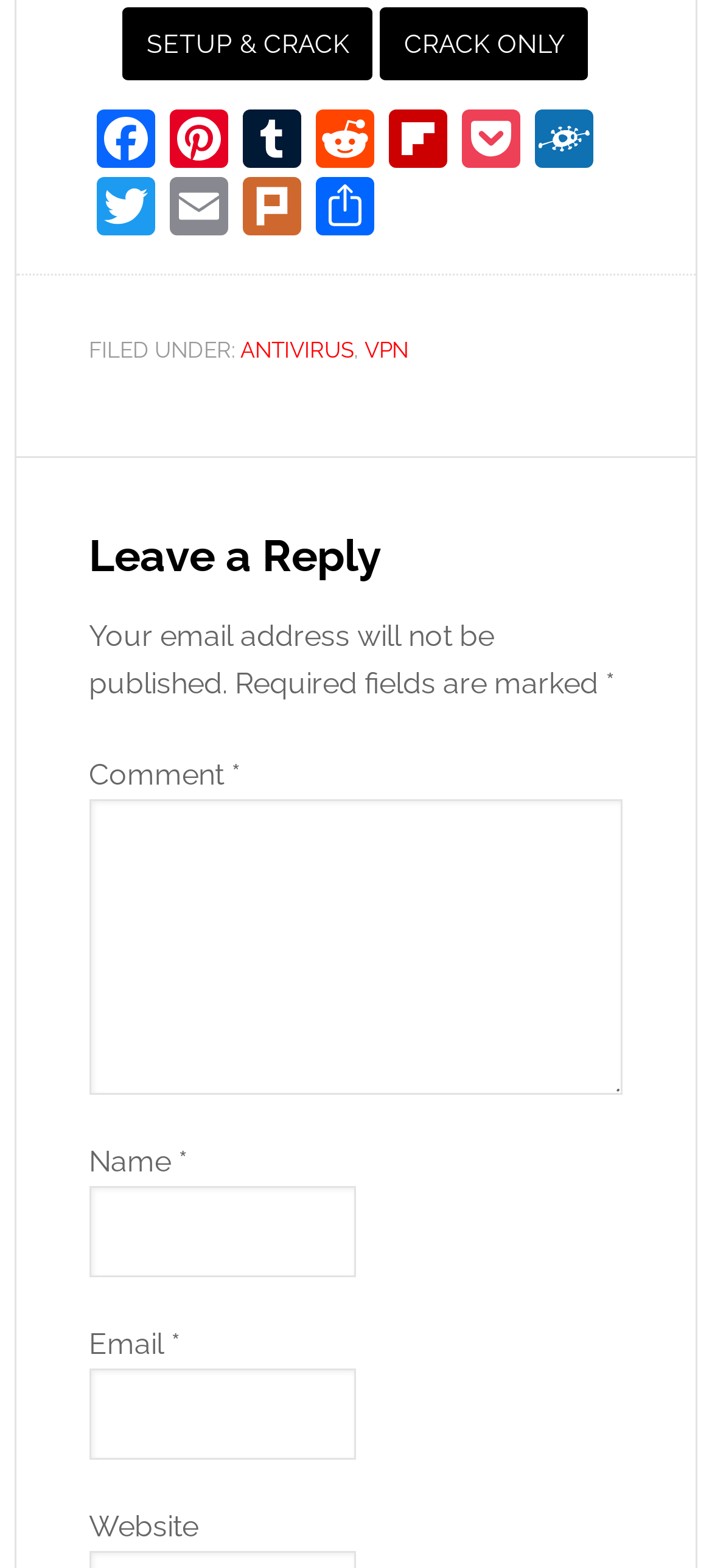What is the purpose of the 'CRACK ONLY' button?
Using the visual information from the image, give a one-word or short-phrase answer.

Unknown